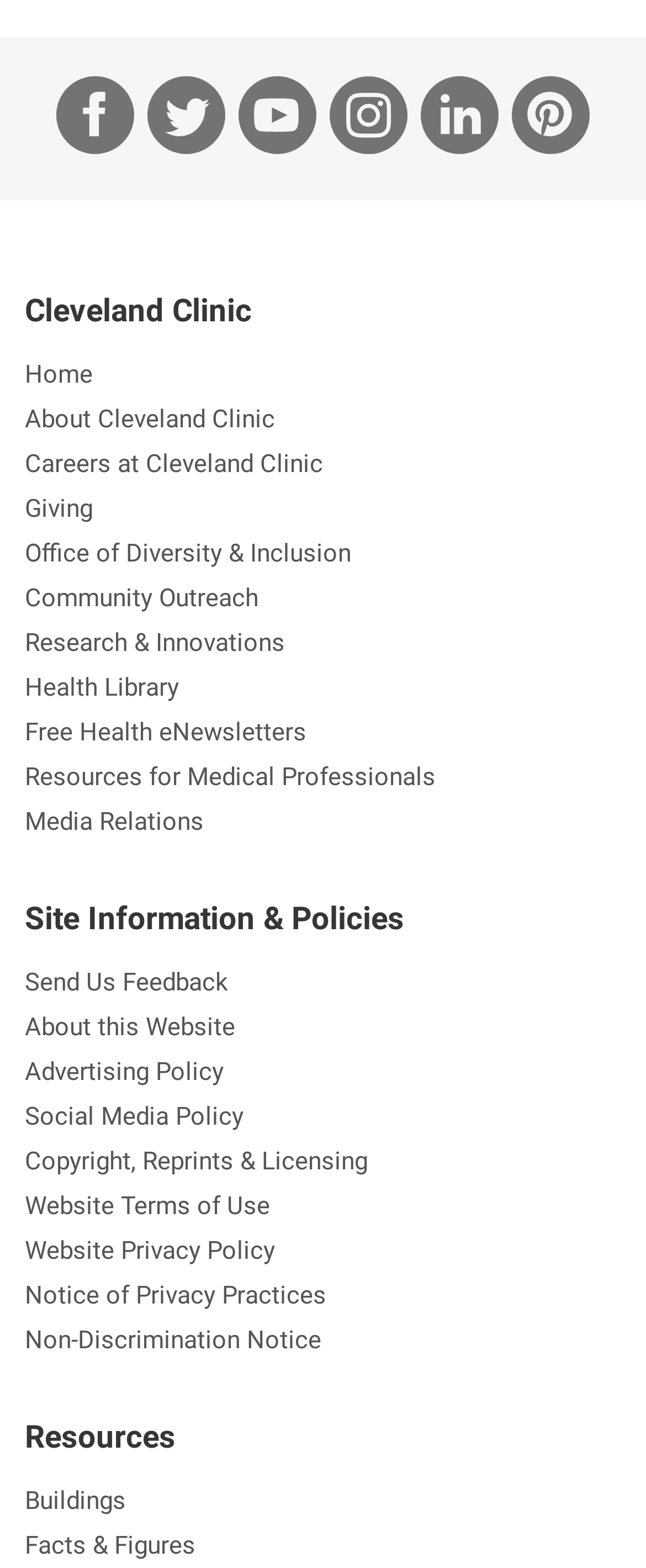Please give a succinct answer to the question in one word or phrase:
What is the first link in the 'Resources' section?

Buildings